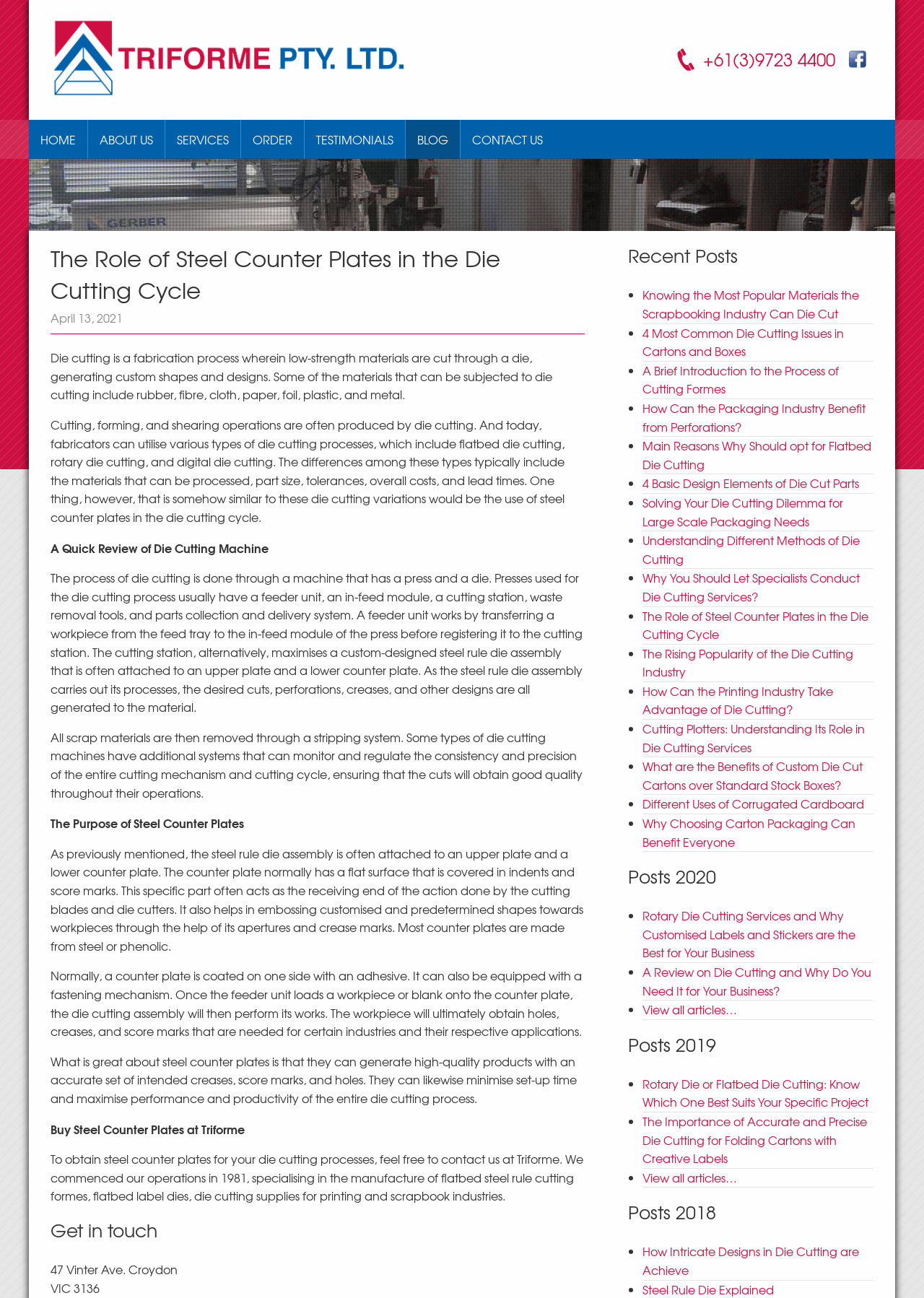Determine the bounding box coordinates of the UI element described below. Use the format (top-left x, top-left y, bottom-right x, bottom-right y) with floating point numbers between 0 and 1: Contact Us

[0.498, 0.092, 0.6, 0.123]